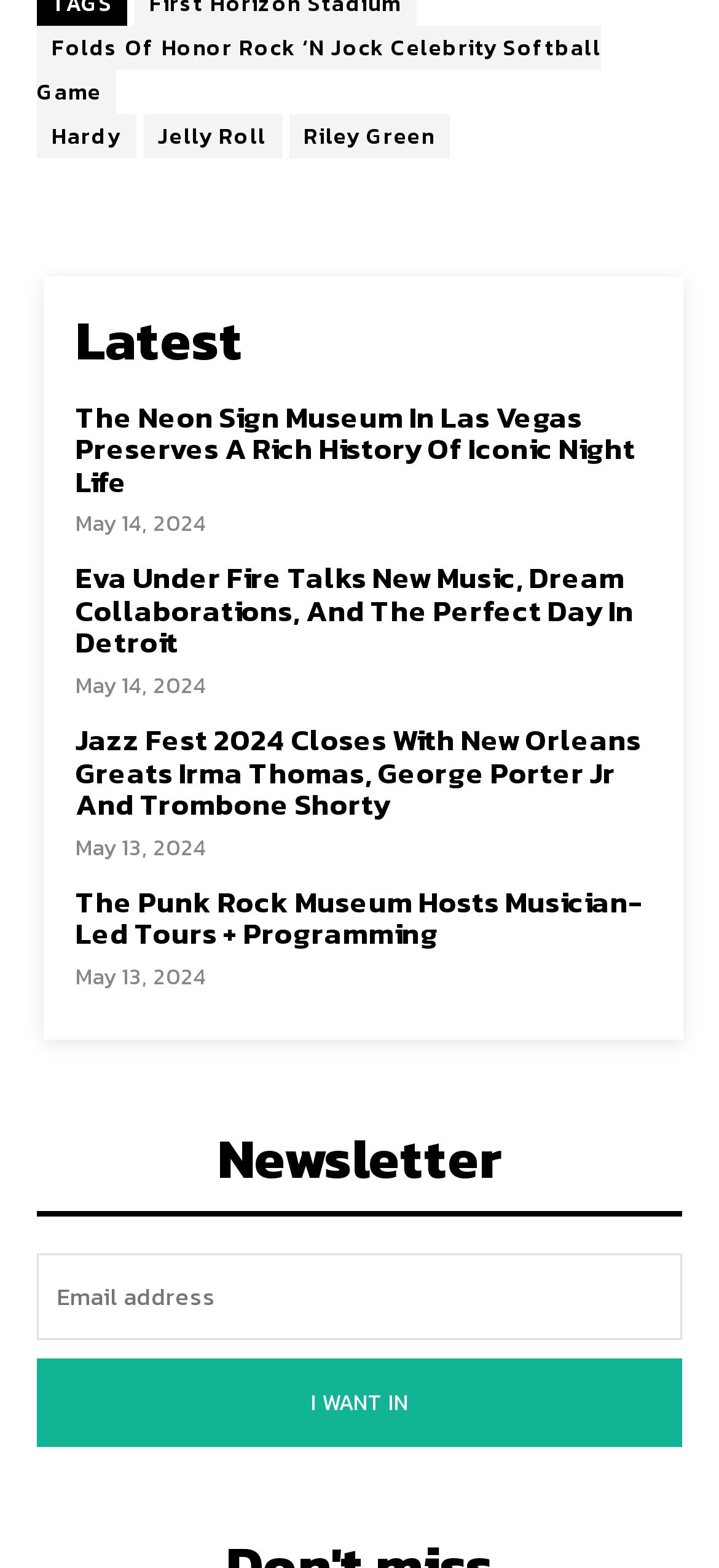Bounding box coordinates must be specified in the format (top-left x, top-left y, bottom-right x, bottom-right y). All values should be floating point numbers between 0 and 1. What are the bounding box coordinates of the UI element described as: aria-label="email" name="email" placeholder="Email address"

[0.051, 0.799, 0.949, 0.855]